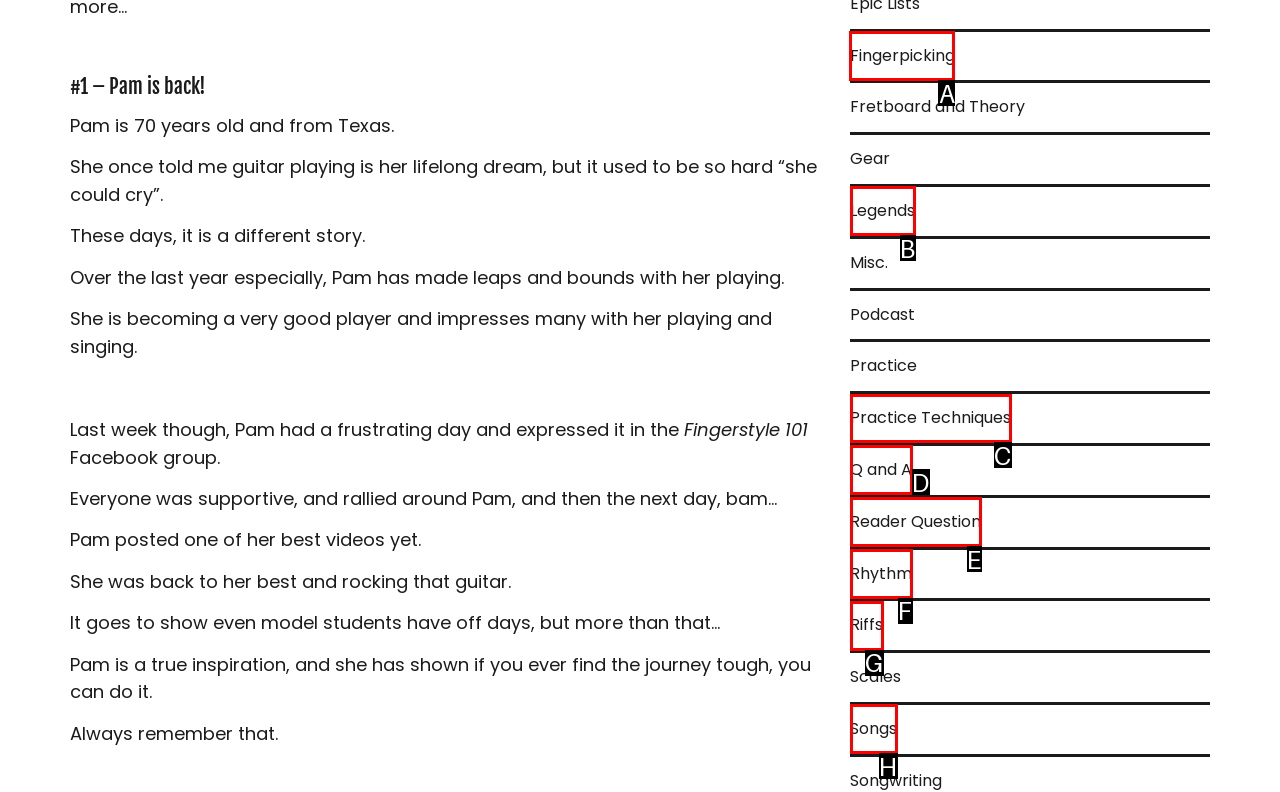Specify which UI element should be clicked to accomplish the task: Click on Fingerpicking. Answer with the letter of the correct choice.

A